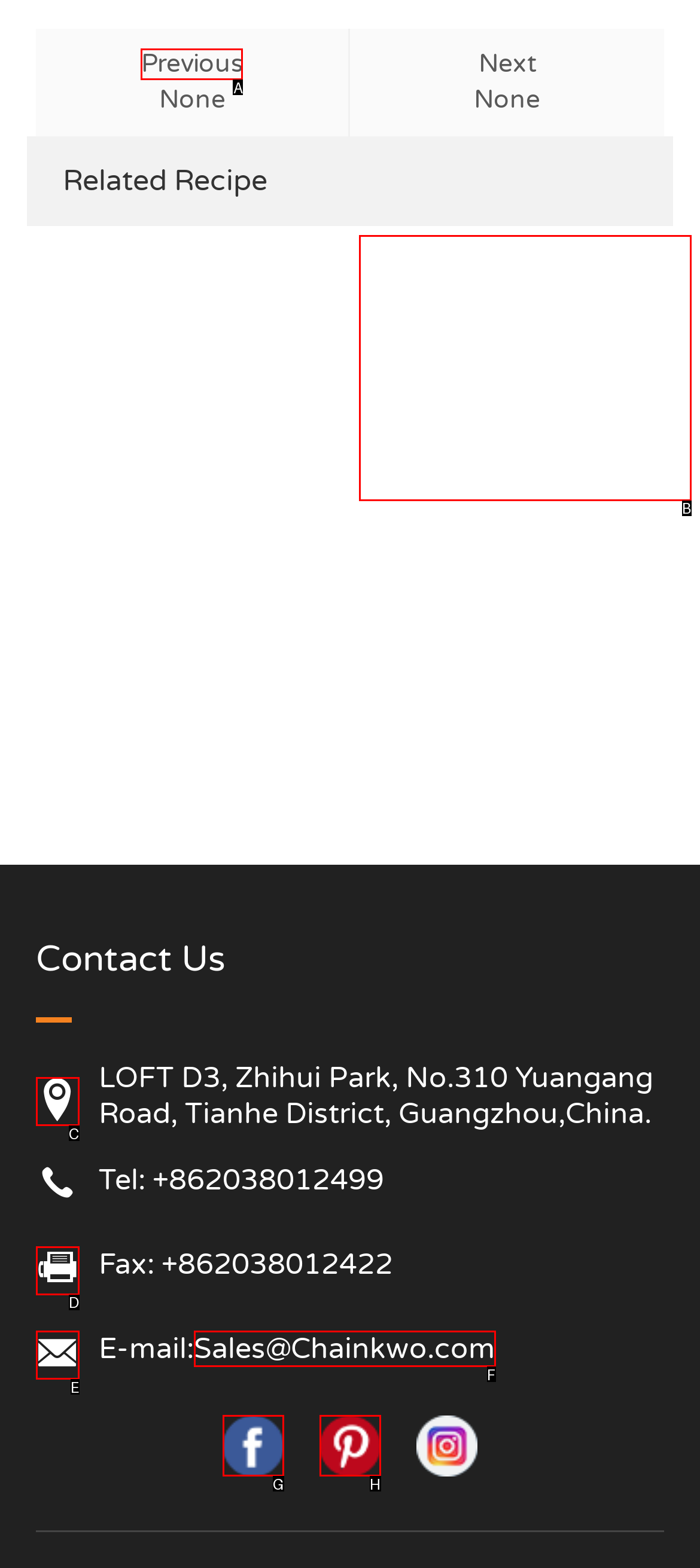Provide the letter of the HTML element that you need to click on to perform the task: Click on Previous.
Answer with the letter corresponding to the correct option.

A